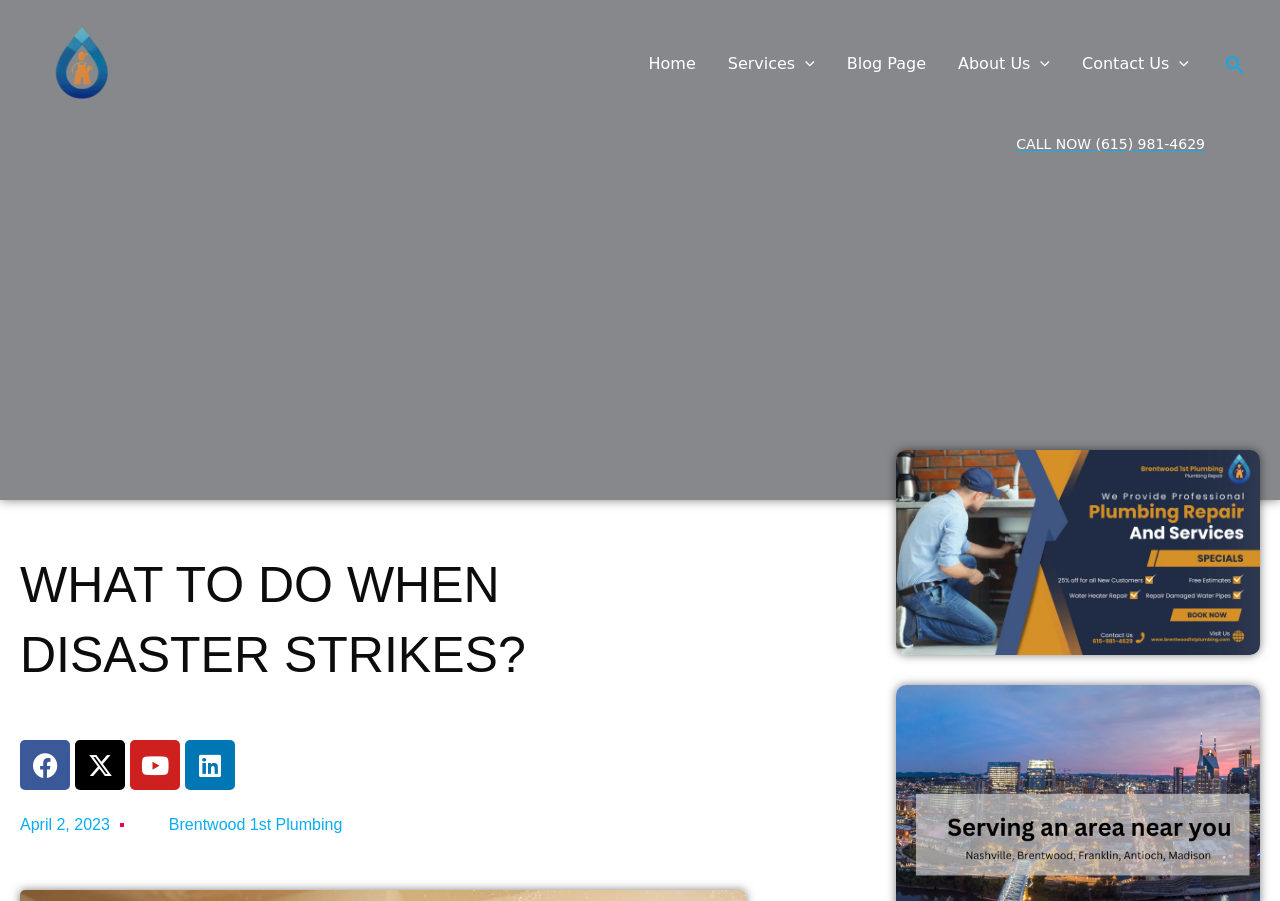Please locate the bounding box coordinates for the element that should be clicked to achieve the following instruction: "Go to Home page". Ensure the coordinates are given as four float numbers between 0 and 1, i.e., [left, top, right, bottom].

[0.494, 0.054, 0.556, 0.087]